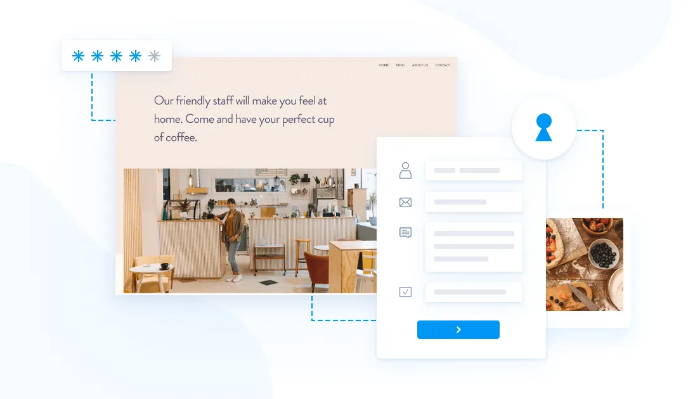Does the café offer pastries?
Please answer the question as detailed as possible.

The presence of a small image of delectable pastries on the website suggests that the café offers a variety of culinary delights, including pastries, to its customers.